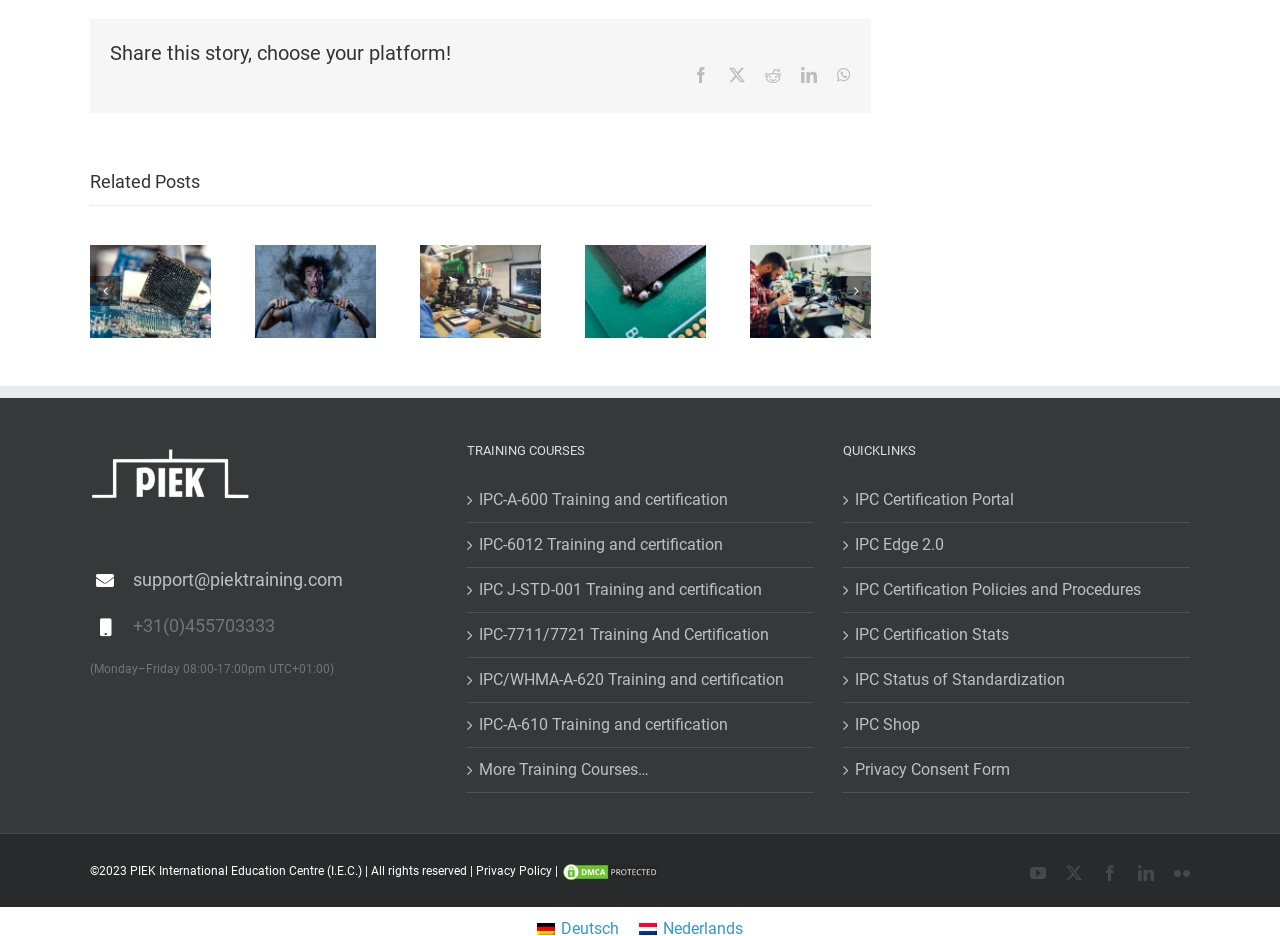Predict the bounding box for the UI component with the following description: "support@piektraining.com".

[0.104, 0.603, 0.341, 0.636]